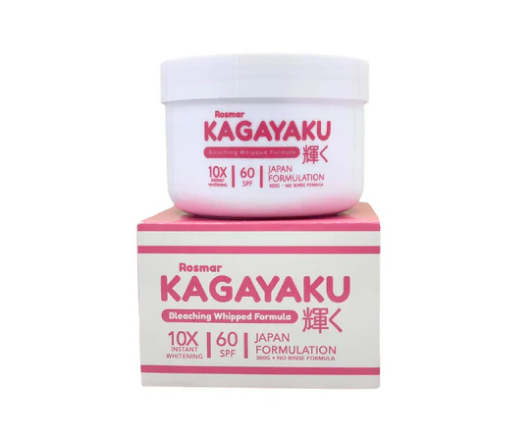Based on what you see in the screenshot, provide a thorough answer to this question: What is the protection factor of the product?

The question asks about the protection factor of the product. The caption states that the product has a protection factor of '60 SPF', which is highlighted as one of its key features.